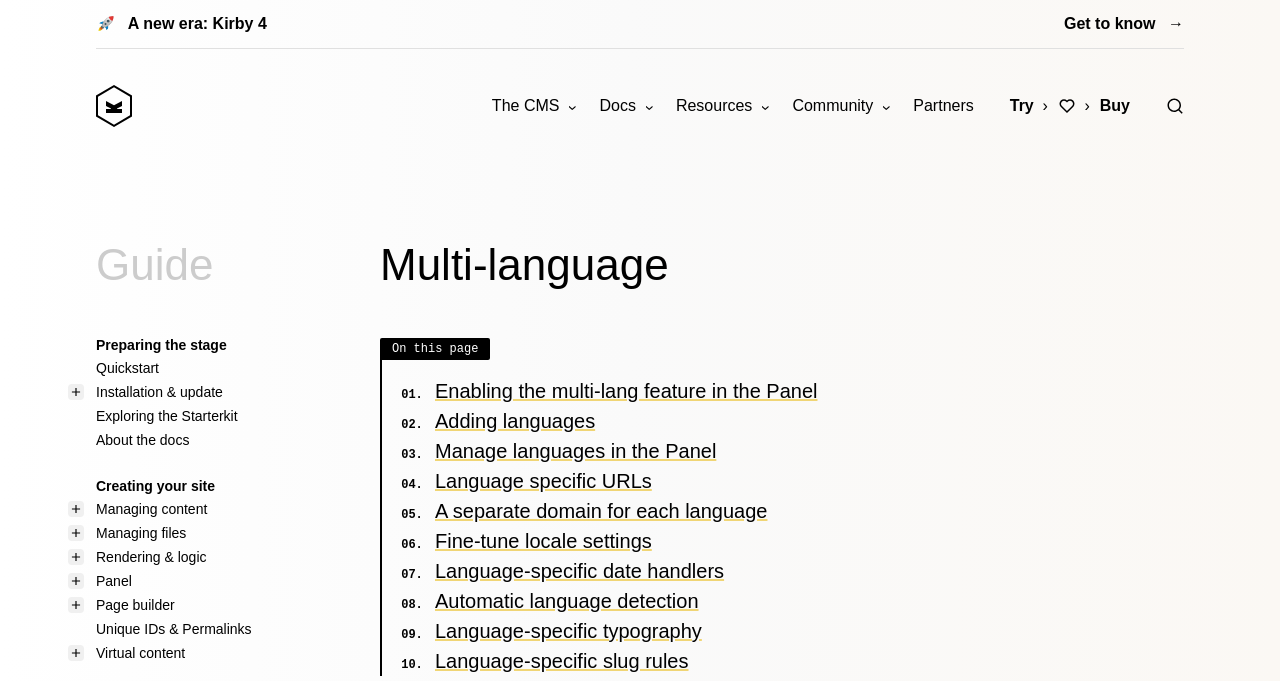What is the title of the first section?
Provide a comprehensive and detailed answer to the question.

I found the answer by looking at the headings on the webpage. The first section has a heading that says 'Preparing the stage'.